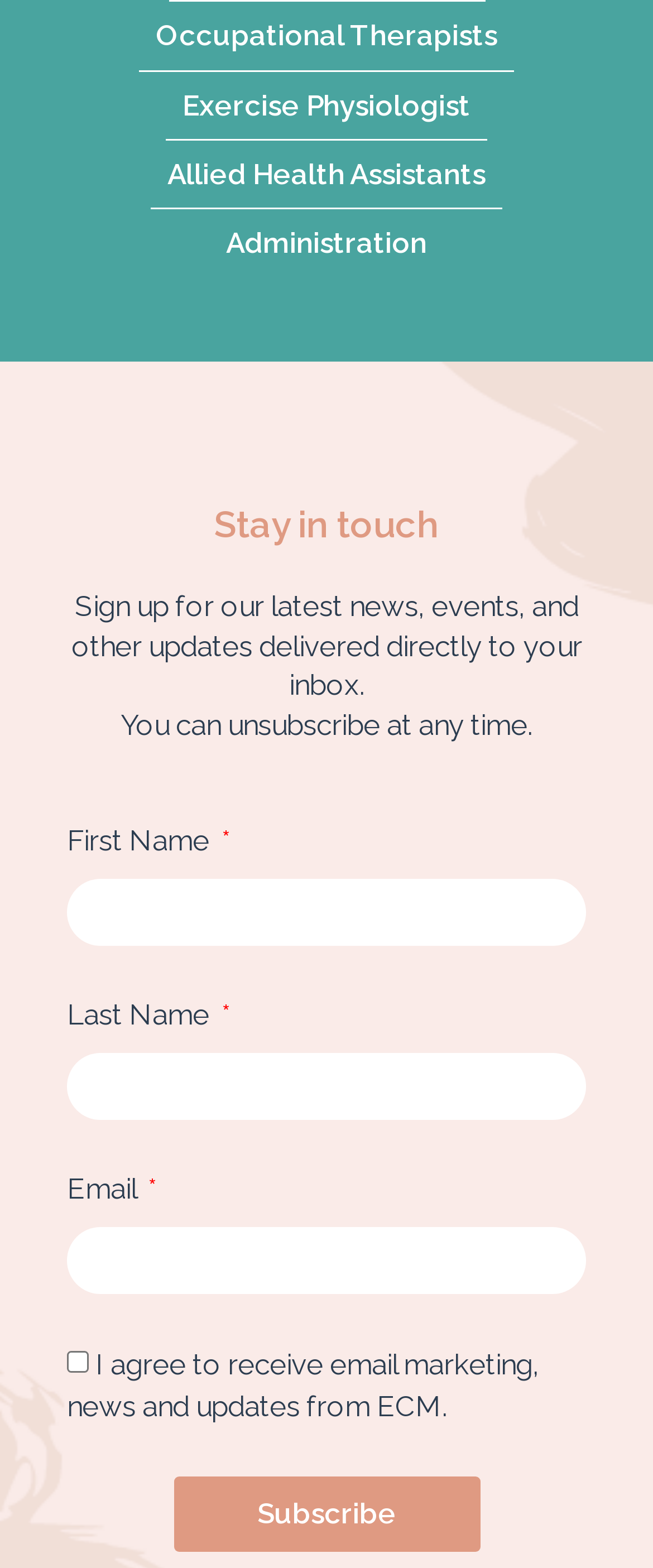Using the element description FACWW JOIN US, predict the bounding box coordinates for the UI element. Provide the coordinates in (top-left x, top-left y, bottom-right x, bottom-right y) format with values ranging from 0 to 1.

None